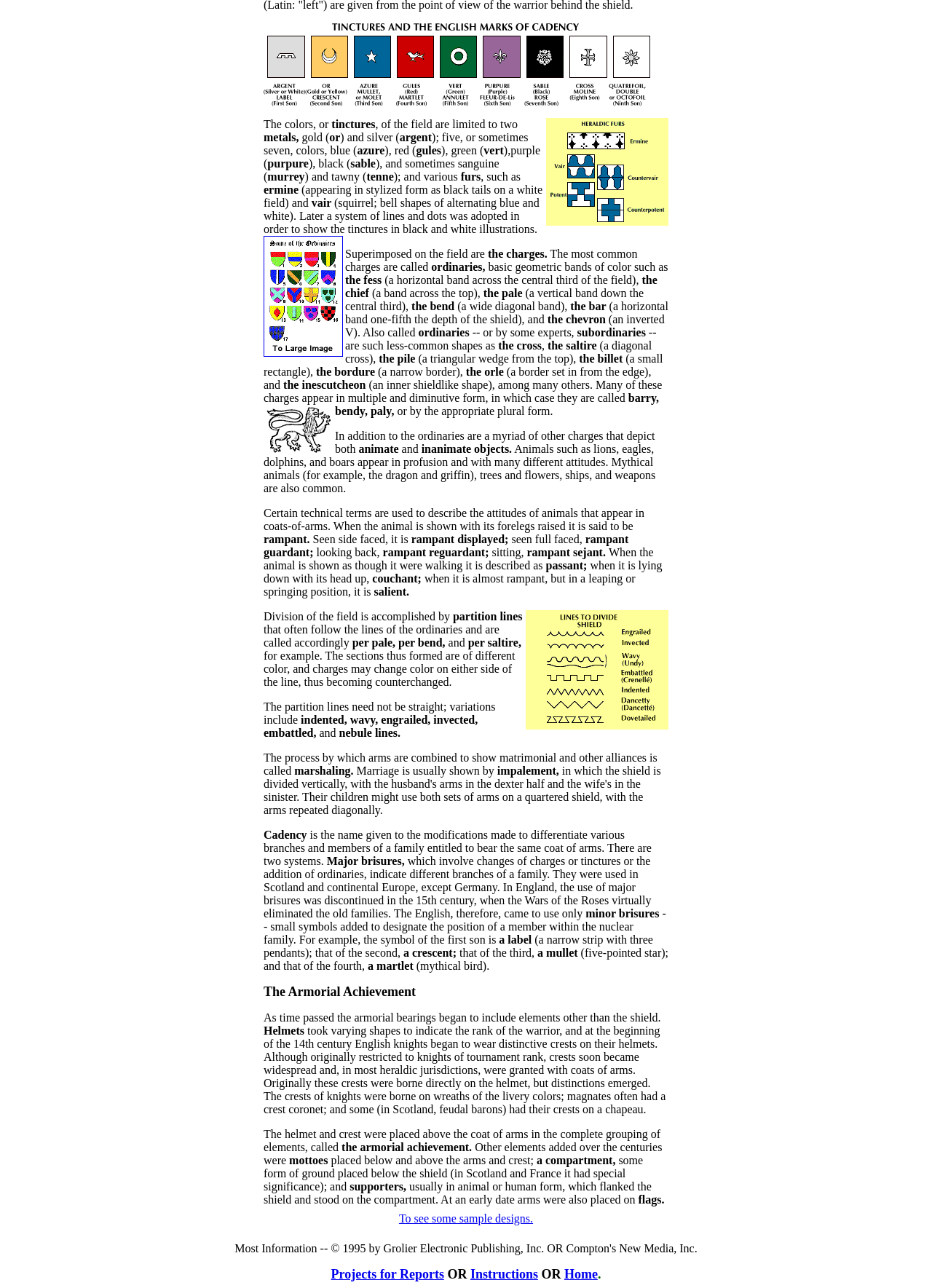Identify the bounding box for the described UI element. Provide the coordinates in (top-left x, top-left y, bottom-right x, bottom-right y) format with values ranging from 0 to 1: Projects for Reports

[0.355, 0.985, 0.476, 0.994]